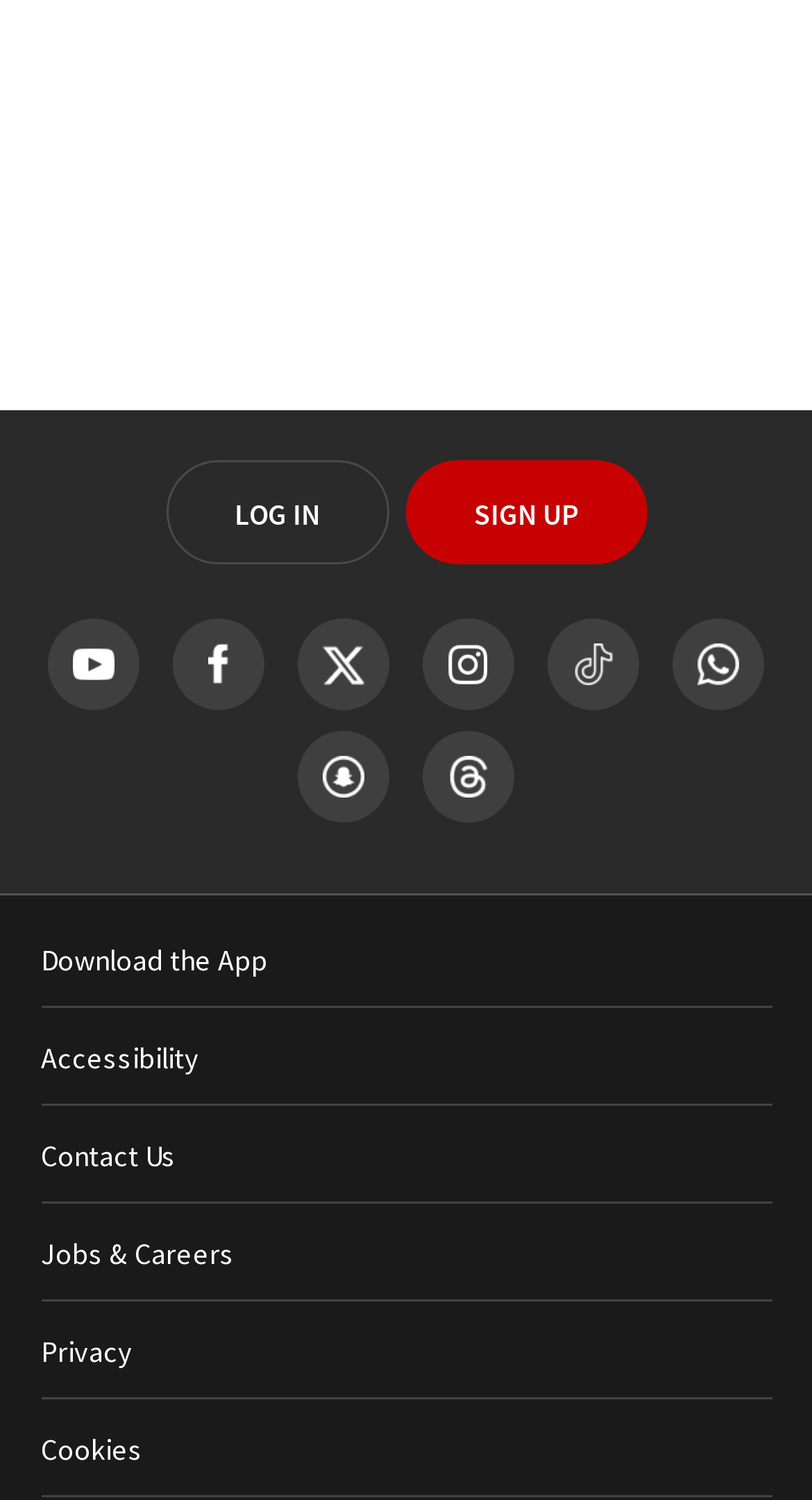Find the bounding box coordinates for the area you need to click to carry out the instruction: "Contact Us". The coordinates should be four float numbers between 0 and 1, indicated as [left, top, right, bottom].

[0.05, 0.758, 0.217, 0.783]